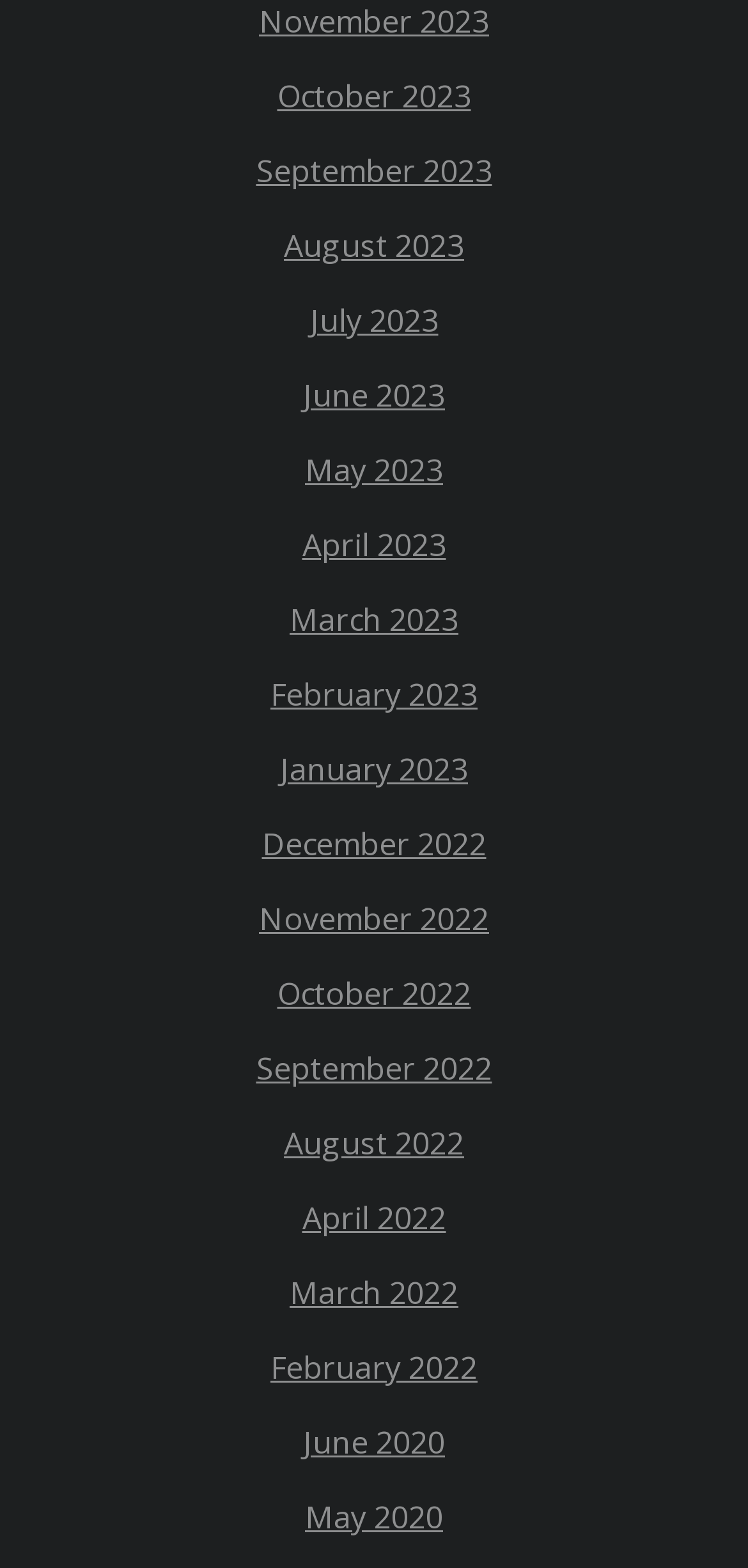Locate the bounding box coordinates of the element to click to perform the following action: 'View June 2020'. The coordinates should be given as four float values between 0 and 1, in the form of [left, top, right, bottom].

[0.405, 0.907, 0.595, 0.933]